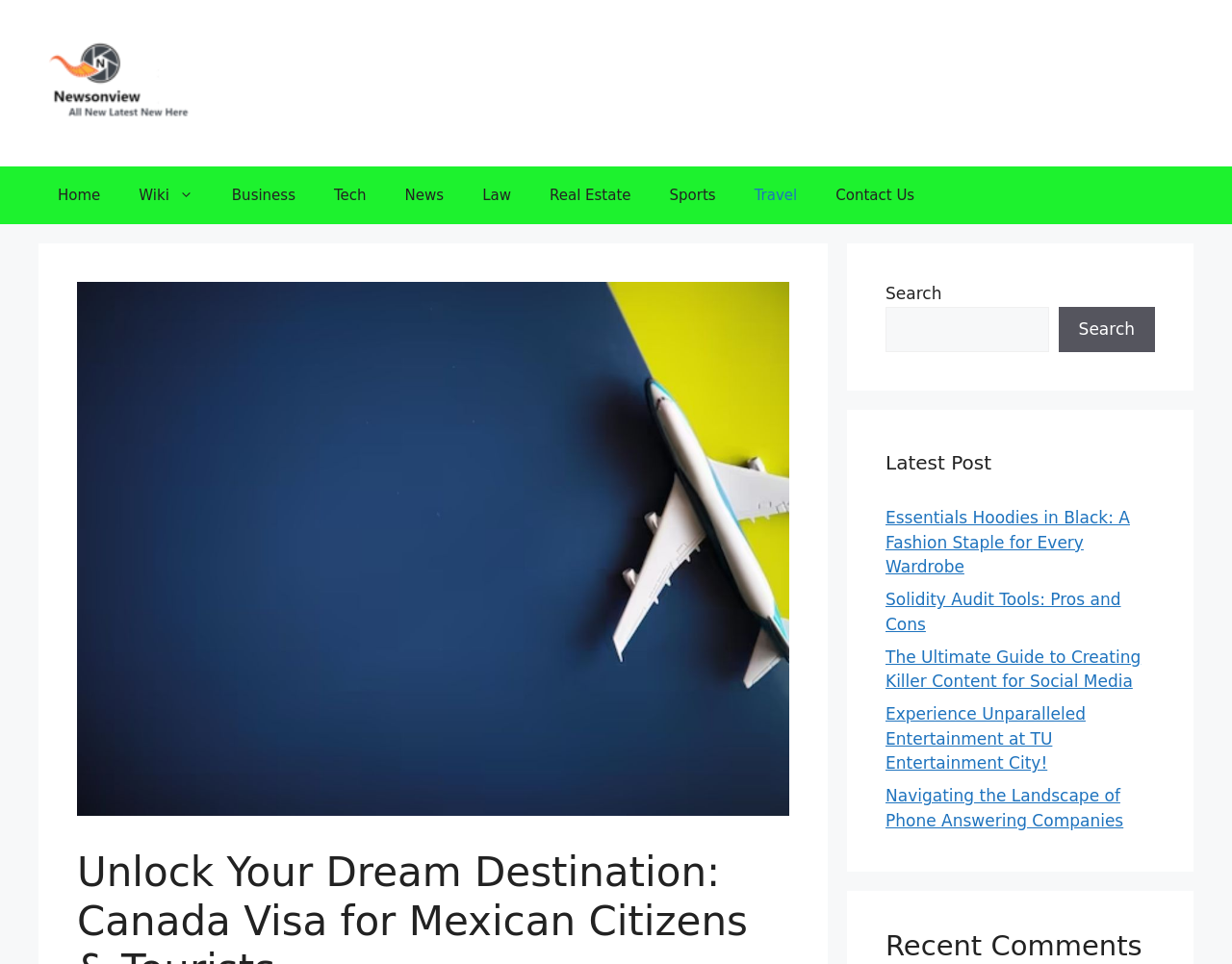Locate the bounding box coordinates for the element described below: "Sports". The coordinates must be four float values between 0 and 1, formatted as [left, top, right, bottom].

[0.528, 0.173, 0.597, 0.233]